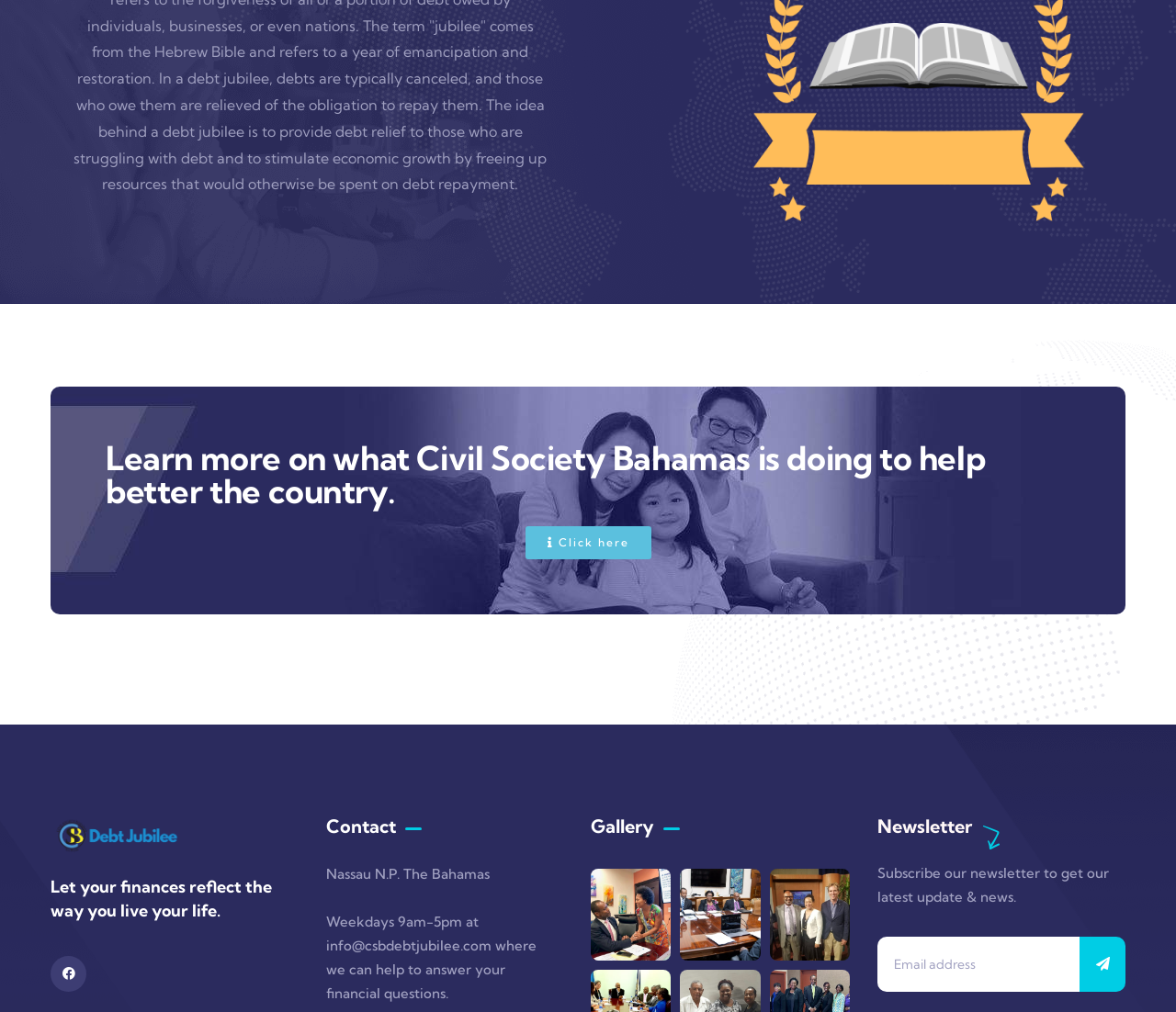Extract the bounding box for the UI element that matches this description: "Click here".

[0.446, 0.52, 0.554, 0.553]